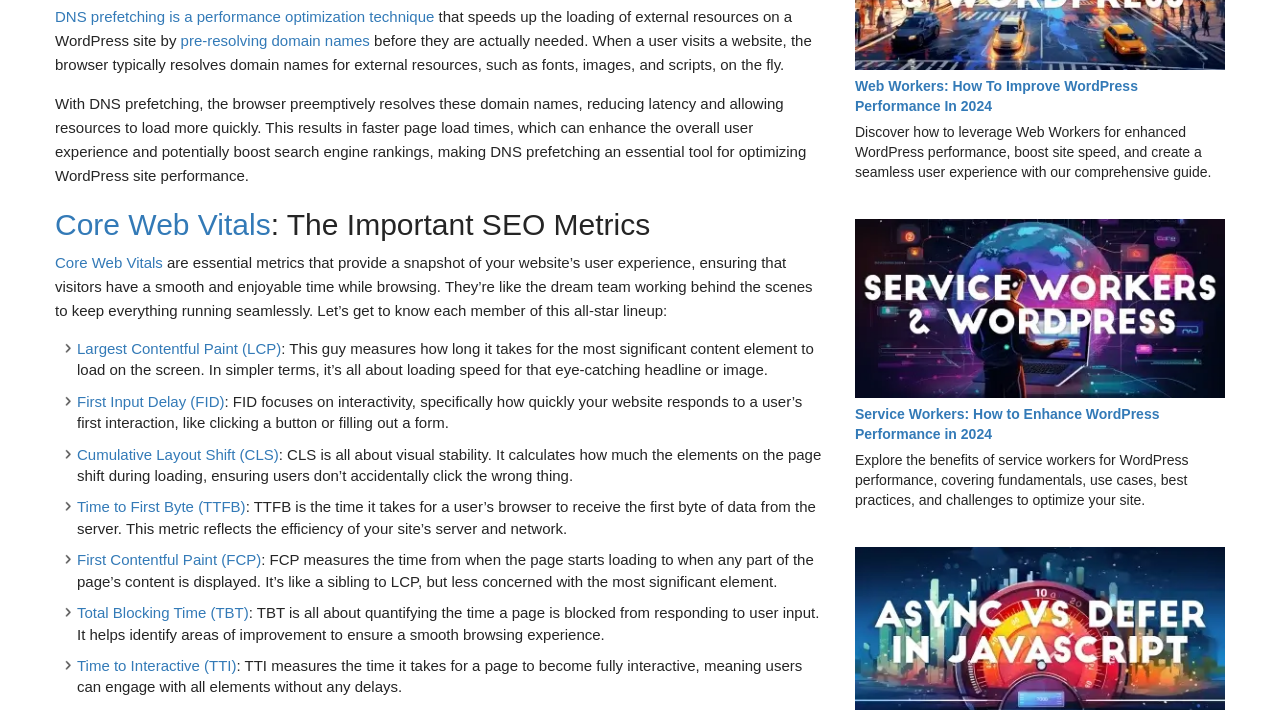Based on the image, please elaborate on the answer to the following question:
What is the purpose of Cumulative Layout Shift (CLS)?

Cumulative Layout Shift (CLS) is a Core Web Vital that calculates how much the elements on a page shift during loading, ensuring users don't accidentally click the wrong thing. It's all about visual stability, providing a better user experience.